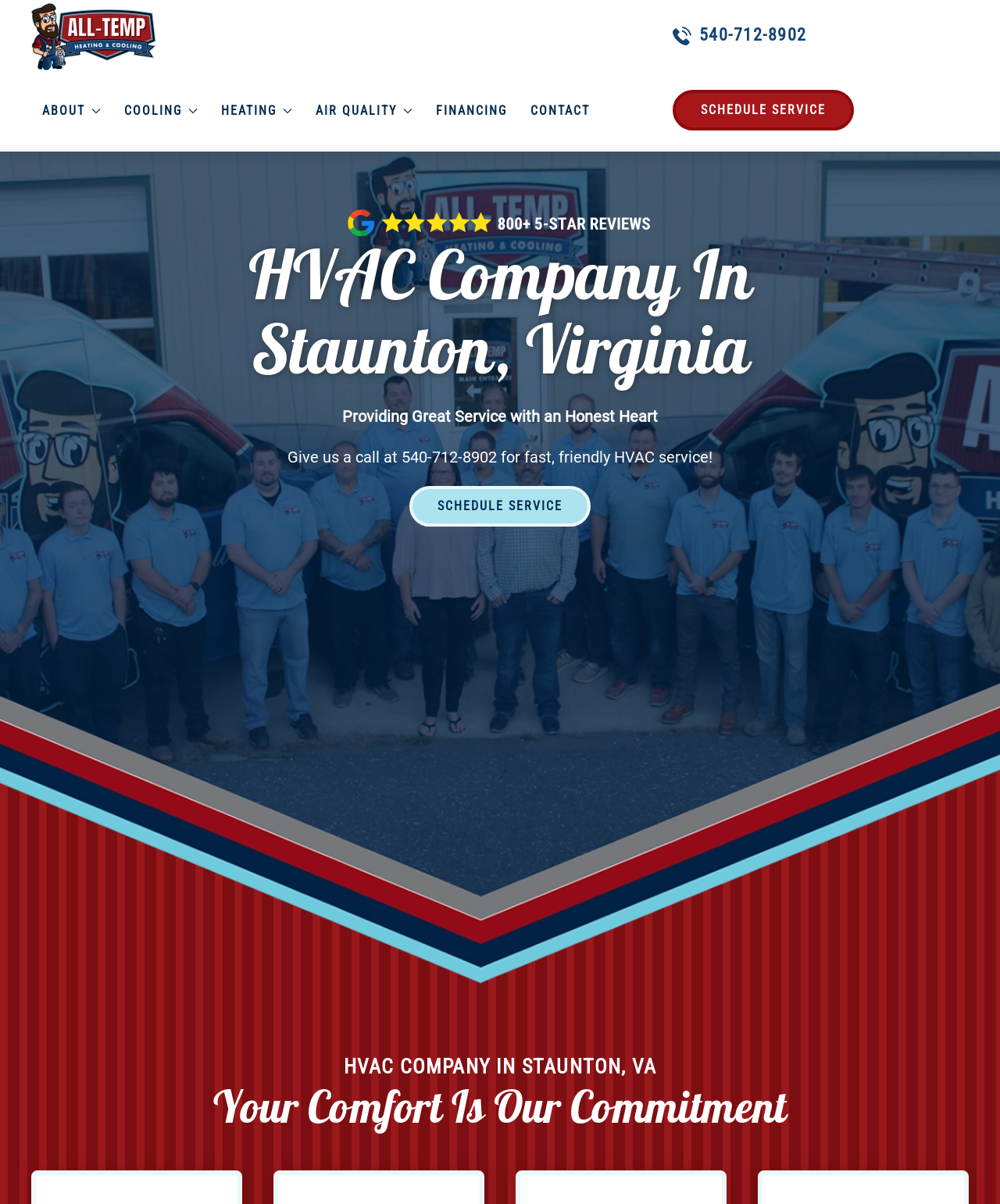Based on what you see in the screenshot, provide a thorough answer to this question: What is the company's slogan?

I found the slogan by reading the static text on the webpage, which is located below the company's name and description. The text is 'Providing Great Service with an Honest Heart', which appears to be the company's slogan or motto.